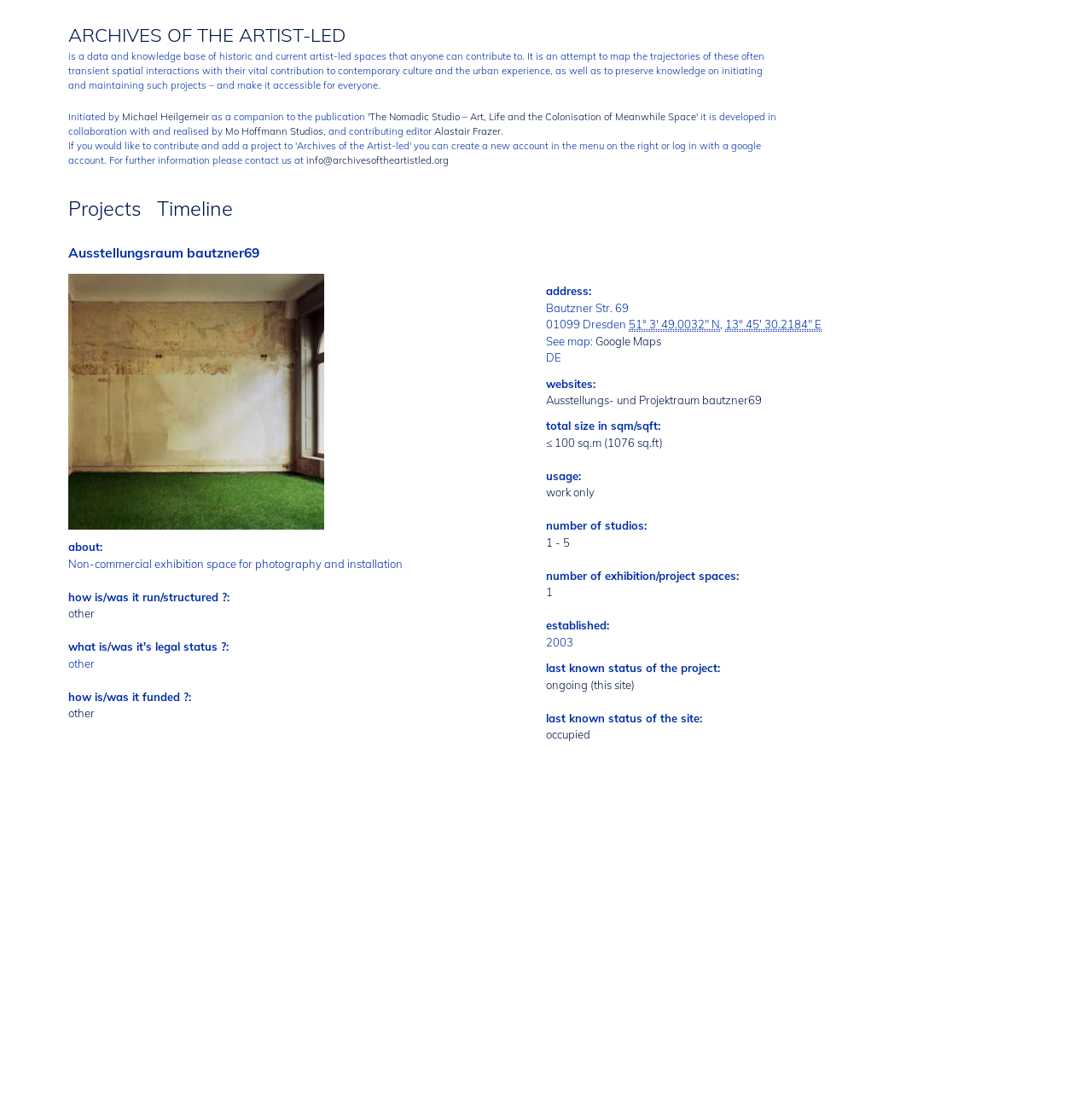Provide a brief response to the question below using one word or phrase:
What is the current status of the project?

ongoing